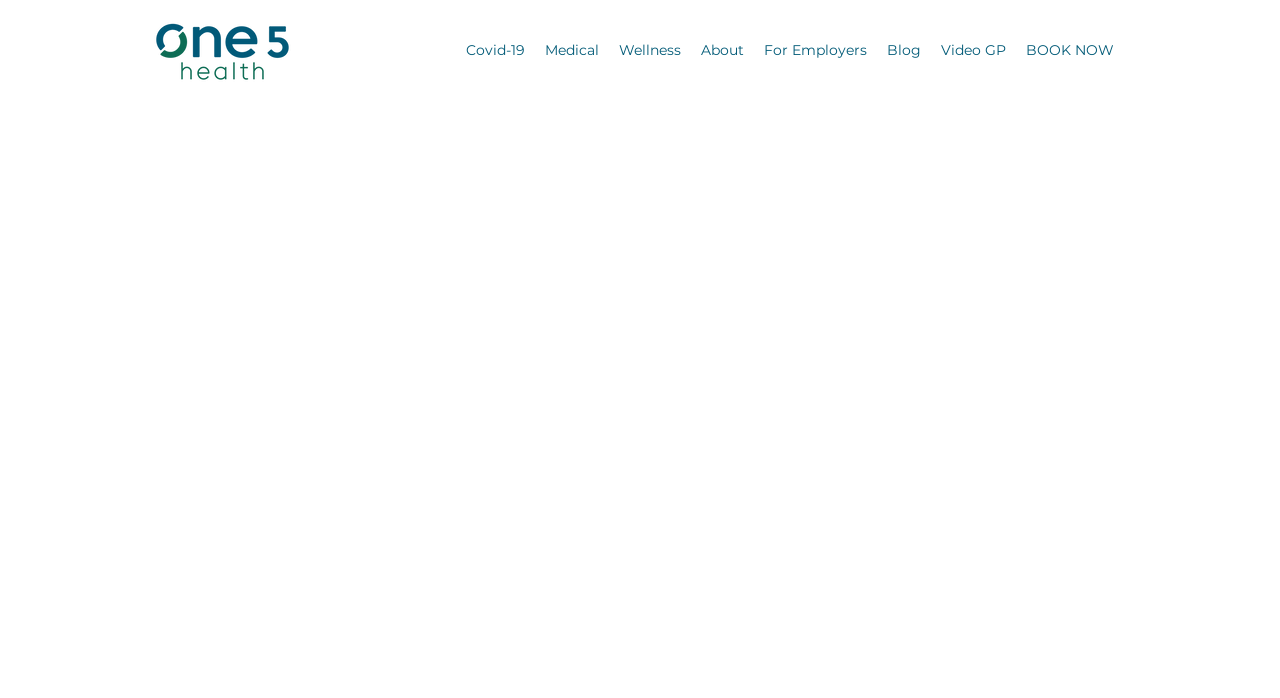Please mark the clickable region by giving the bounding box coordinates needed to complete this instruction: "Book a GP appointment".

[0.794, 0.05, 0.878, 0.093]